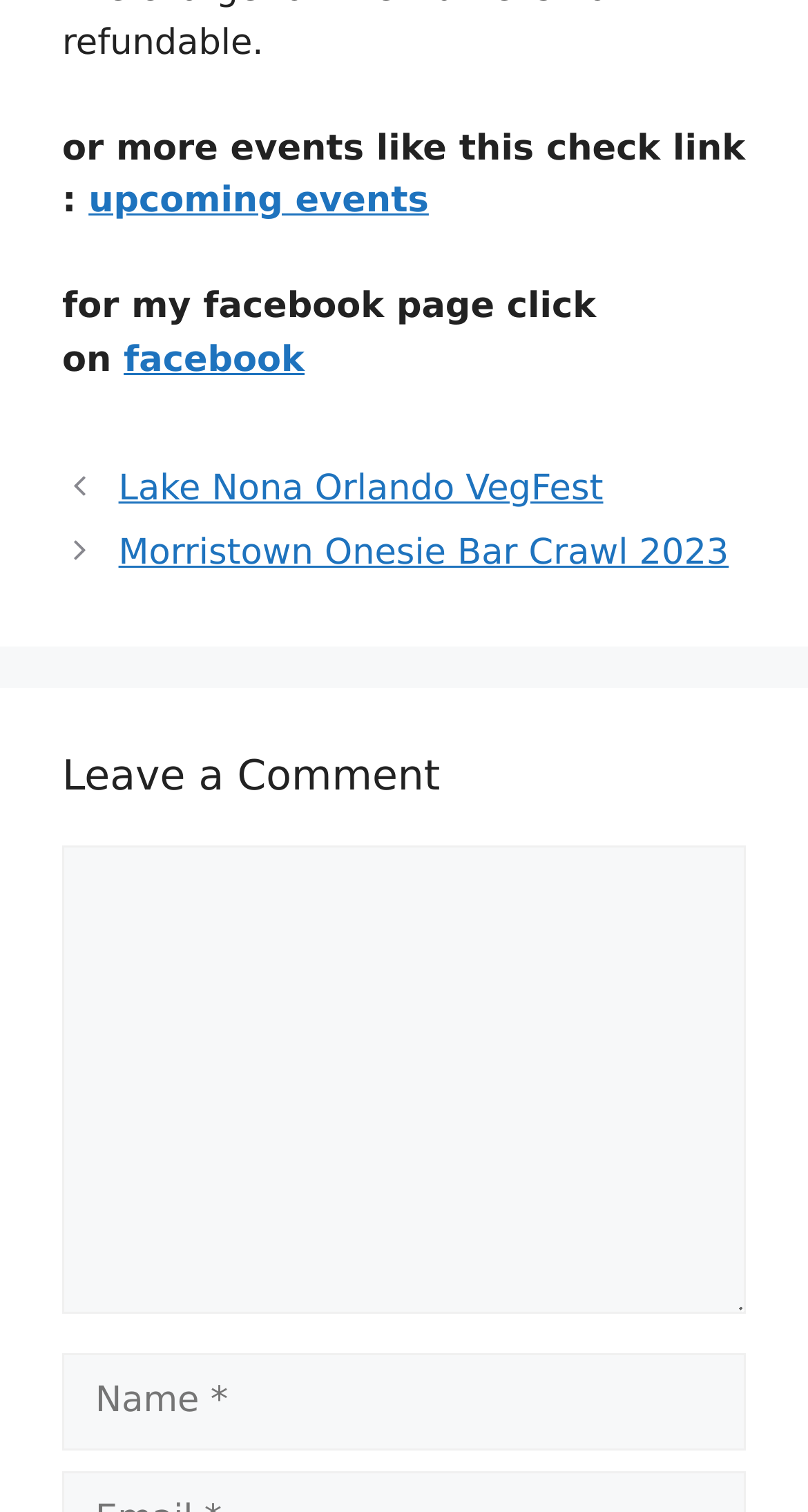Please look at the image and answer the question with a detailed explanation: What is the purpose of the textbox at the bottom?

I noticed a textbox element with the label 'Name' at coordinates [0.077, 0.895, 0.923, 0.96]. This suggests that the user is required to enter their name in this field, likely for commenting purposes.